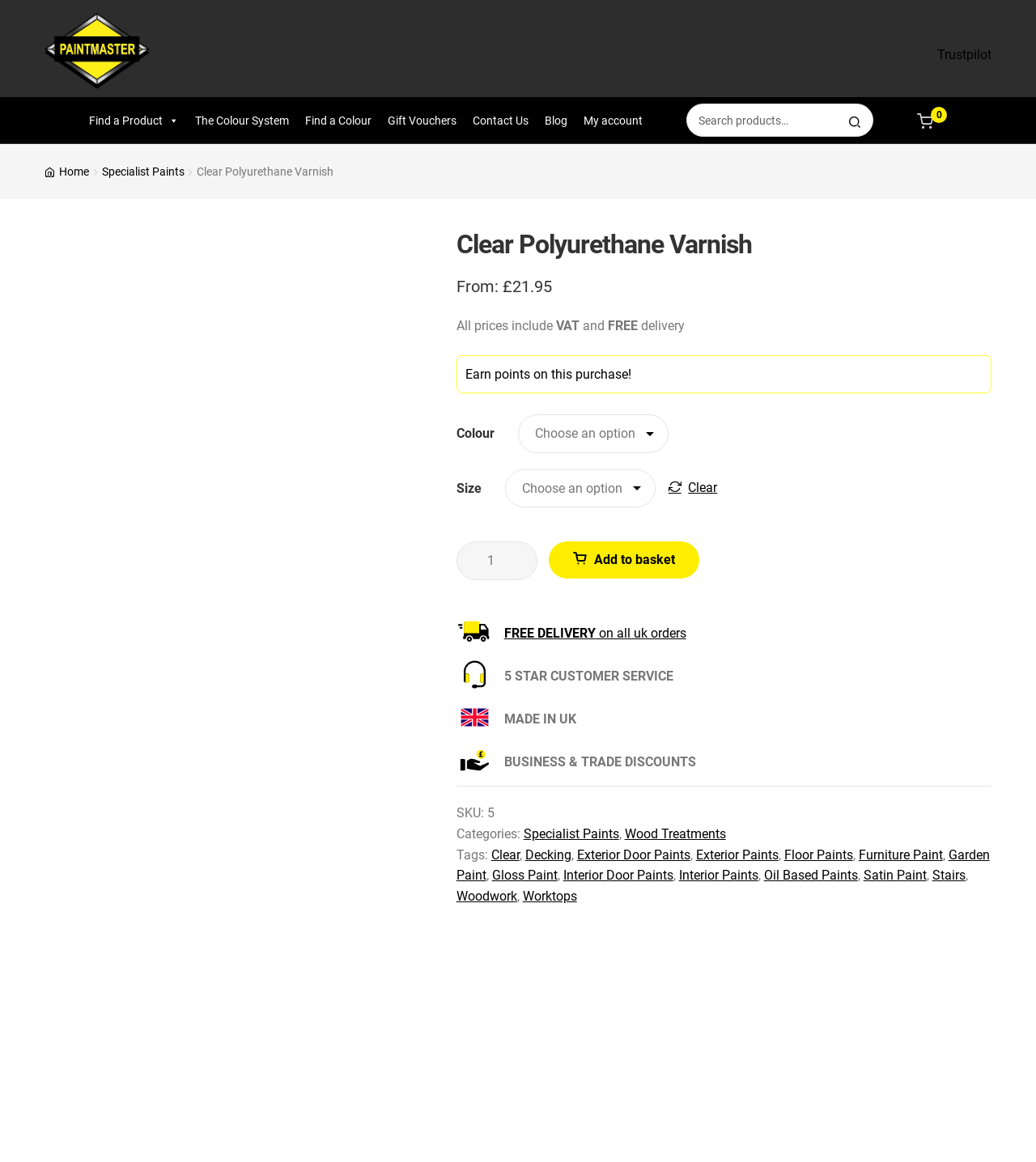Identify the bounding box coordinates of the clickable region necessary to fulfill the following instruction: "See the Latest Episodes". The bounding box coordinates should be four float numbers between 0 and 1, i.e., [left, top, right, bottom].

None